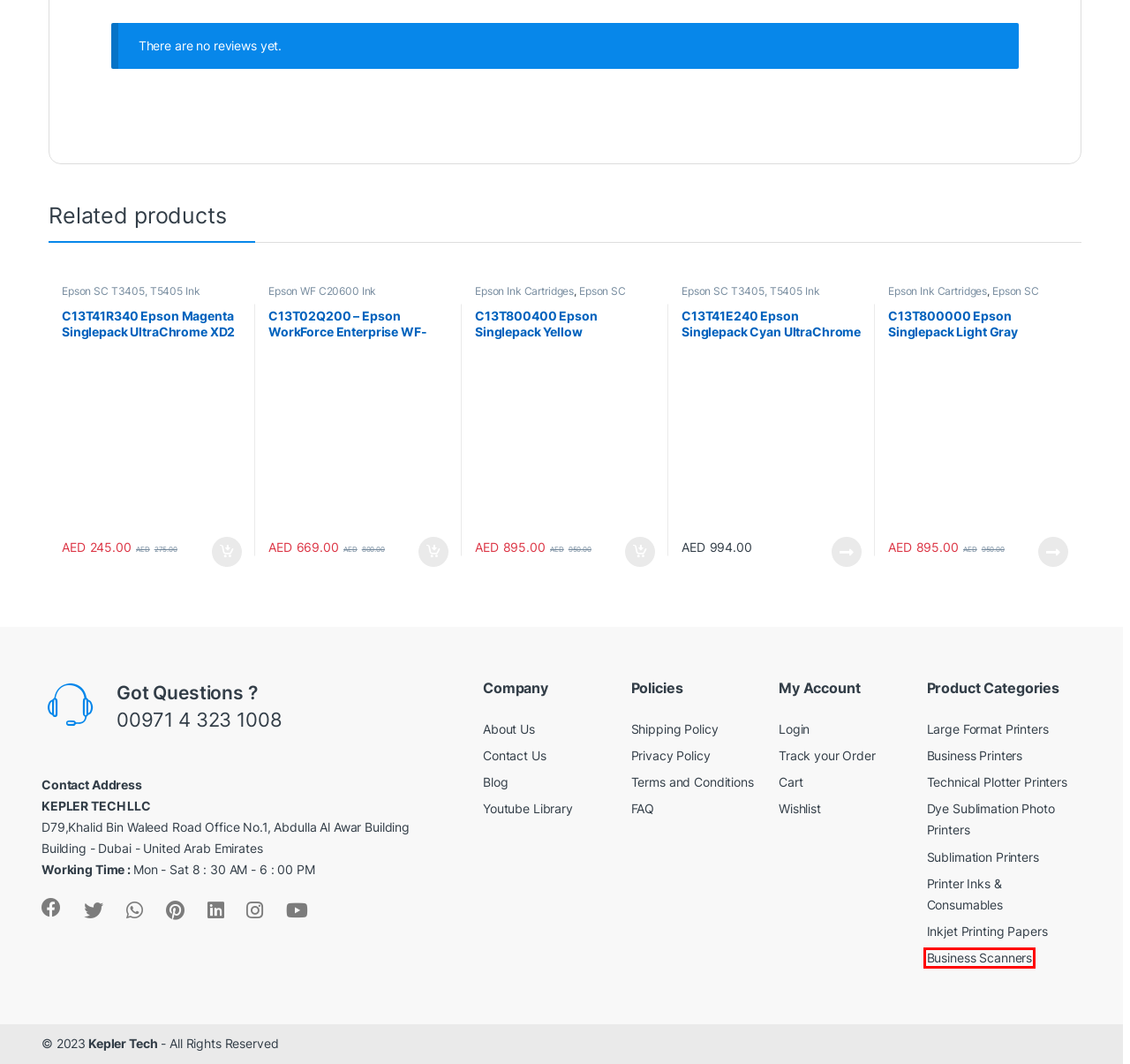Given a webpage screenshot with a red bounding box around a UI element, choose the webpage description that best matches the new webpage after clicking the element within the bounding box. Here are the candidates:
A. FAQ - Kepler Tech
B. Epson Business Scanner Supplier | Authorized Epson Dealer - Kepler Tech
C. C13T02Q200 Epson WF-C20600 Cyan Ink - Kepler Tech
D. C13T800400 Epson Singlepack Yellow 700ml Ink - Kepler Tech
E. Epson Sublimation Printer | Delivery available all over GCC - Kepler Tech
F. C13T41E240 Epson Singlepack Cyan Ink - Kepler Tech
G. Epson Plotter Printer Supplier | For Best Technical Printing - Kepler Tech
H. Epson SC P20000 Ink | Delivery available all over GCC - Kepler Tech

B